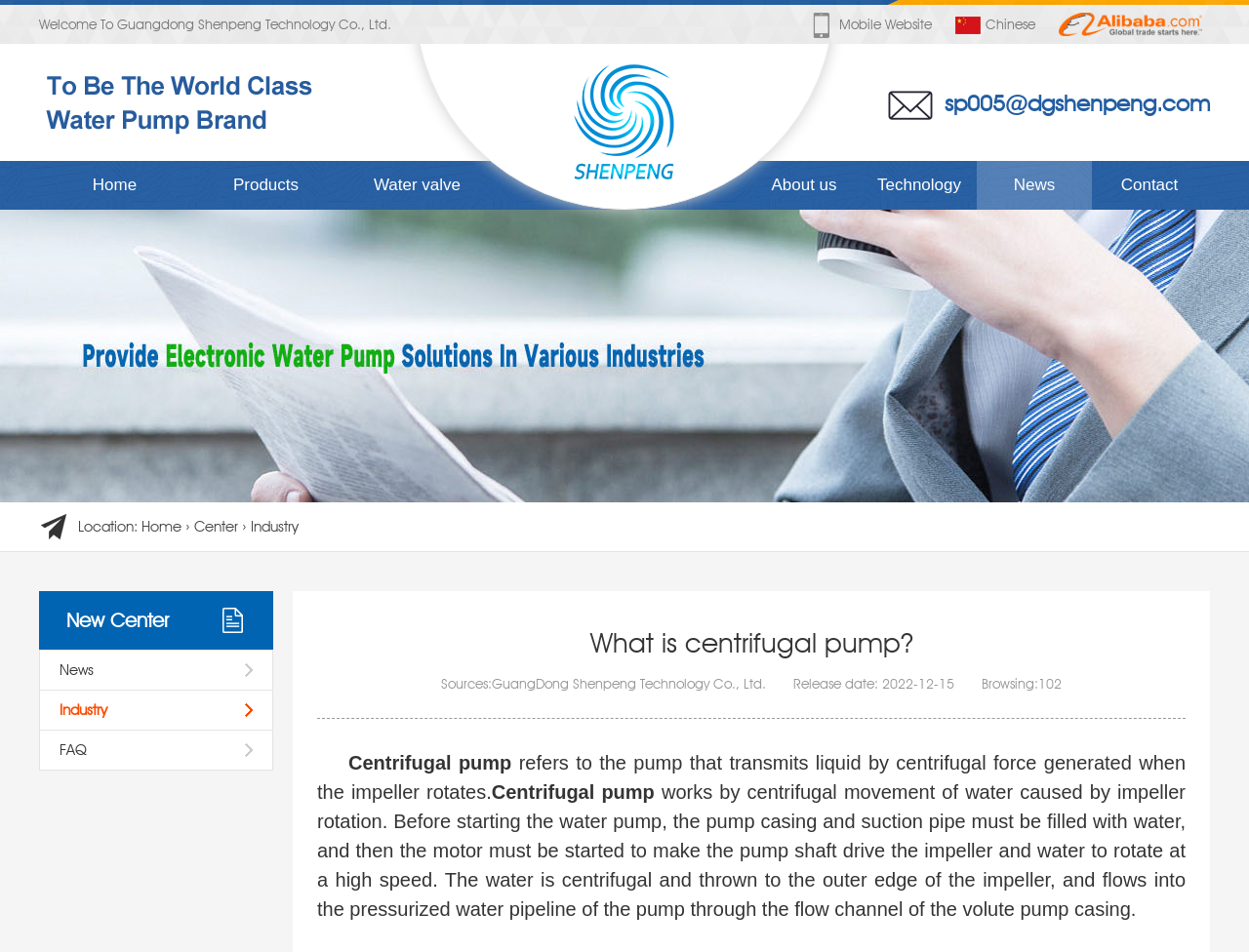Please identify the bounding box coordinates of the element's region that should be clicked to execute the following instruction: "Contact Shenpeng Technology Co., Ltd.". The bounding box coordinates must be four float numbers between 0 and 1, i.e., [left, top, right, bottom].

[0.756, 0.094, 0.969, 0.123]